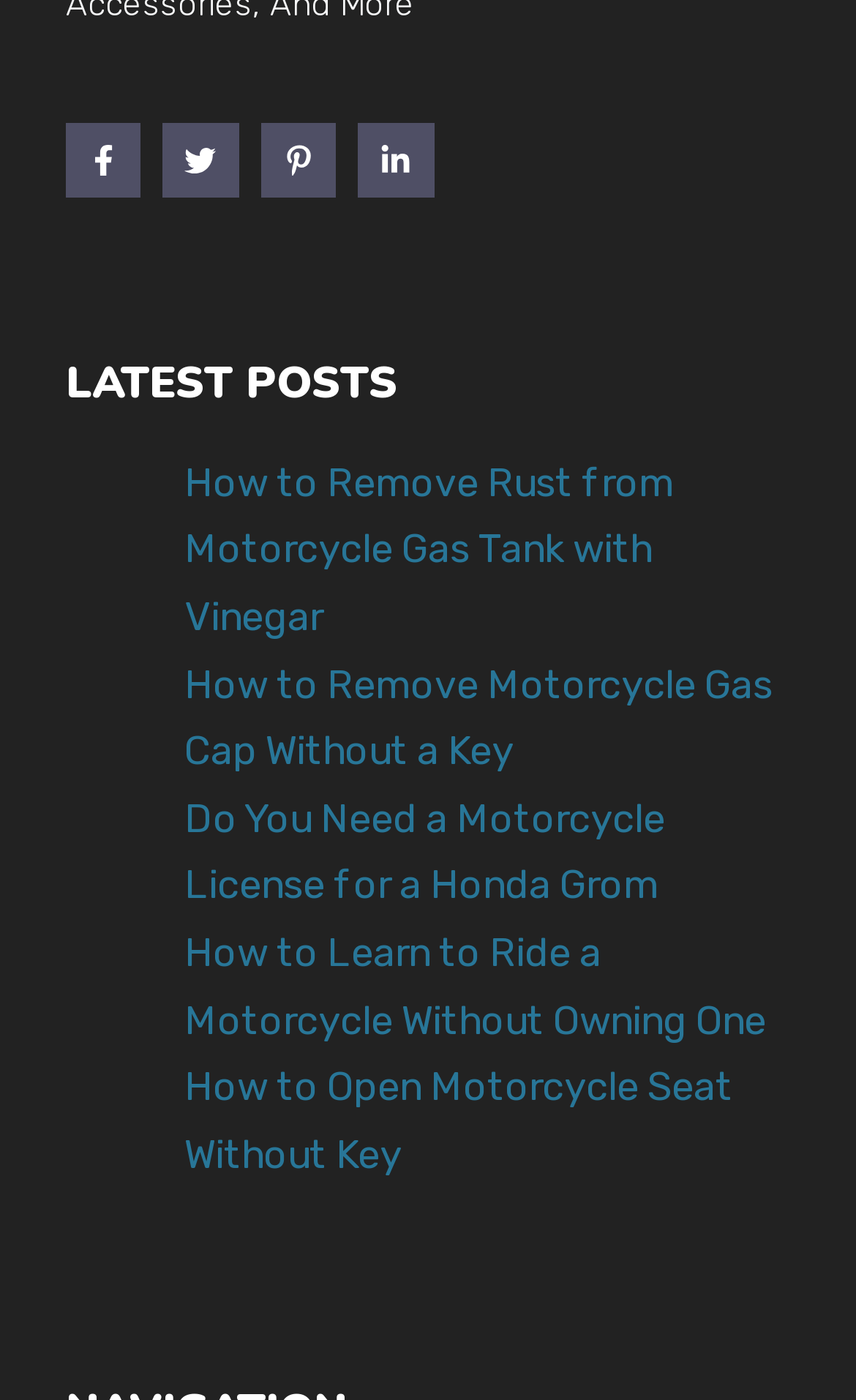Identify the bounding box coordinates for the region to click in order to carry out this instruction: "view latest posts". Provide the coordinates using four float numbers between 0 and 1, formatted as [left, top, right, bottom].

[0.077, 0.251, 0.923, 0.298]